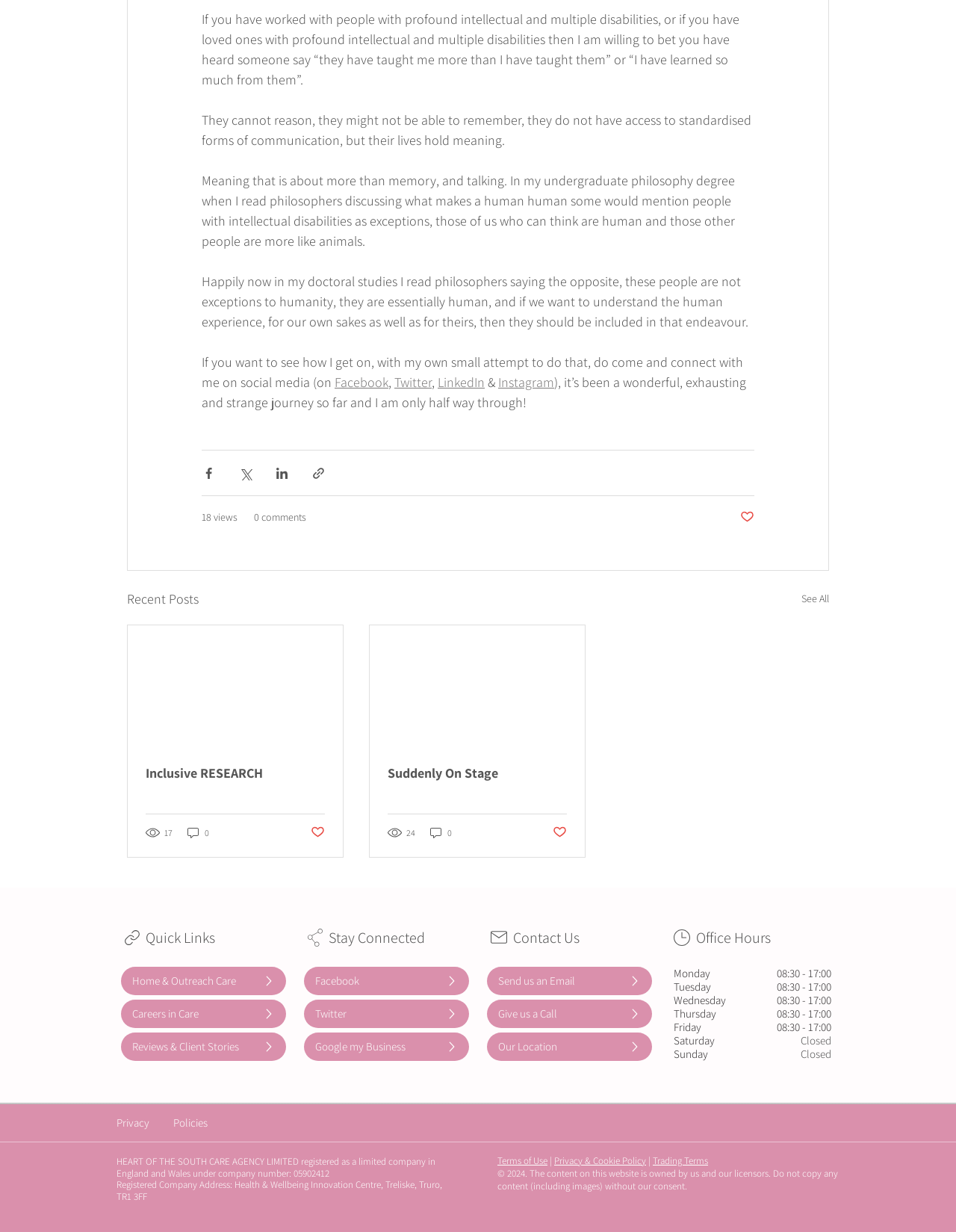Determine the bounding box coordinates for the UI element with the following description: "Twitter". The coordinates should be four float numbers between 0 and 1, represented as [left, top, right, bottom].

[0.318, 0.811, 0.491, 0.834]